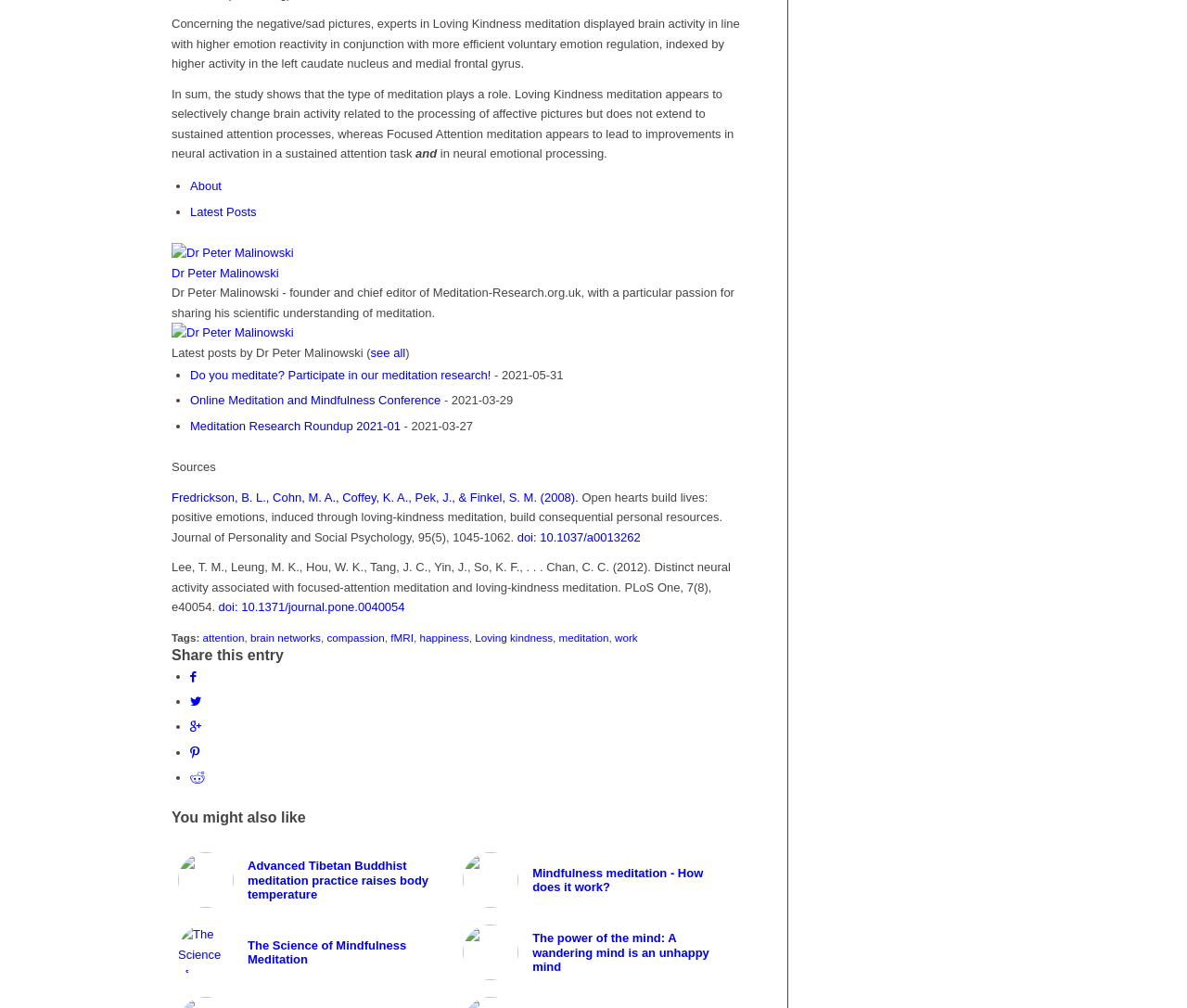Determine the bounding box for the described HTML element: "happiness". Ensure the coordinates are four float numbers between 0 and 1 in the format [left, top, right, bottom].

[0.353, 0.626, 0.395, 0.638]